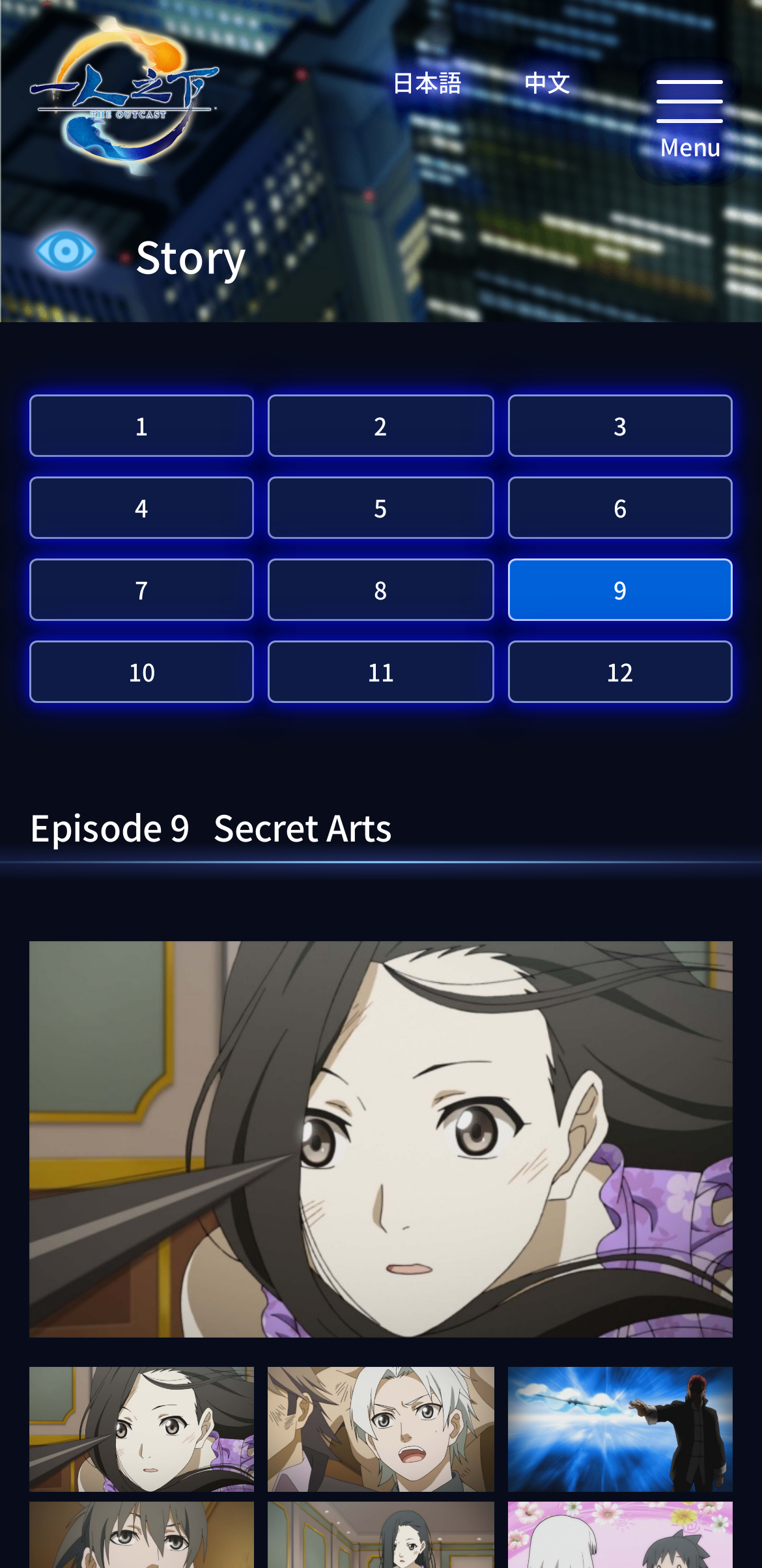Pinpoint the bounding box coordinates for the area that should be clicked to perform the following instruction: "View the story".

[0.177, 0.142, 0.323, 0.183]